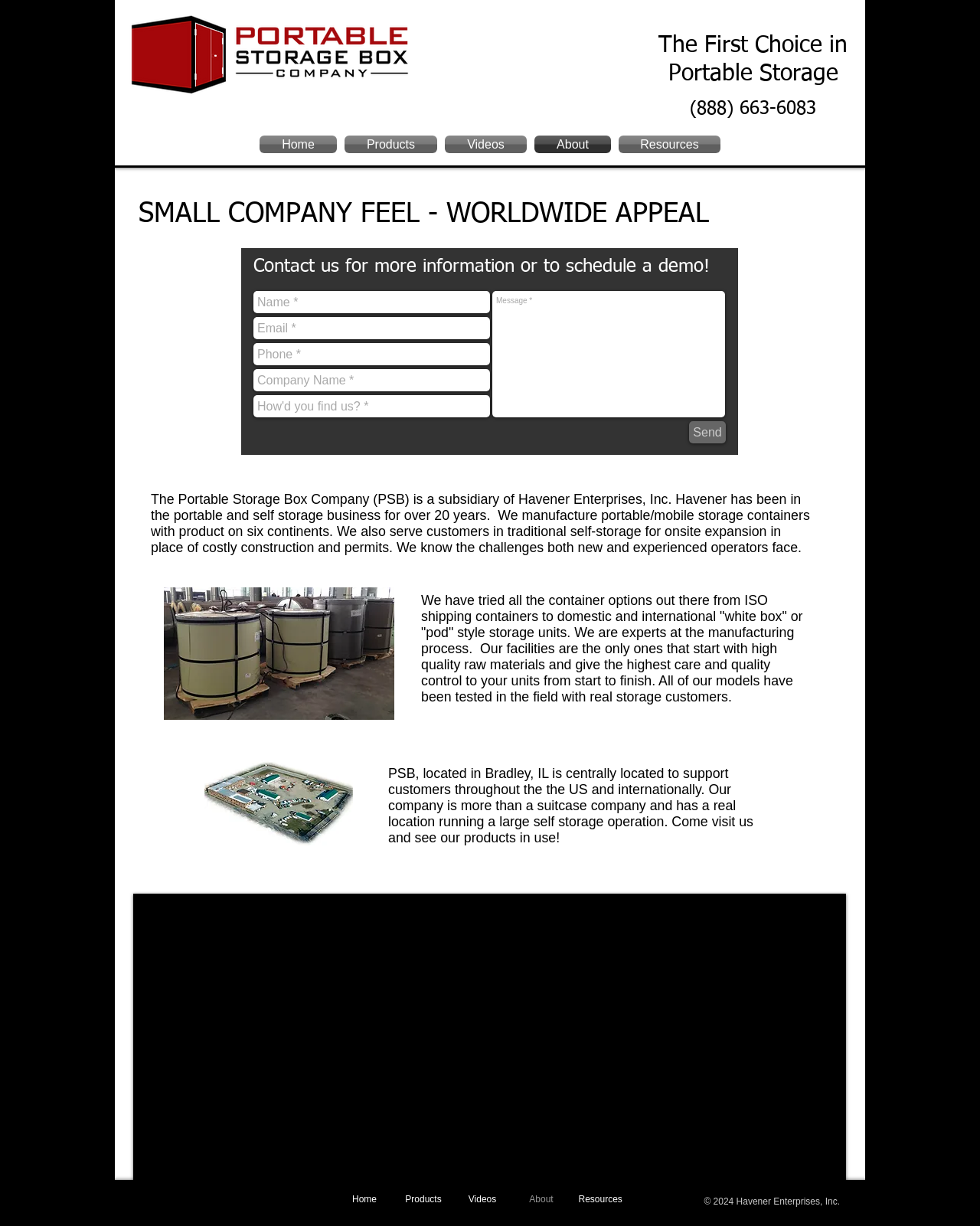Highlight the bounding box coordinates of the region I should click on to meet the following instruction: "Learn more about the article 'Collaboration between practitioners and academics: Defining the pracademic experience'".

None